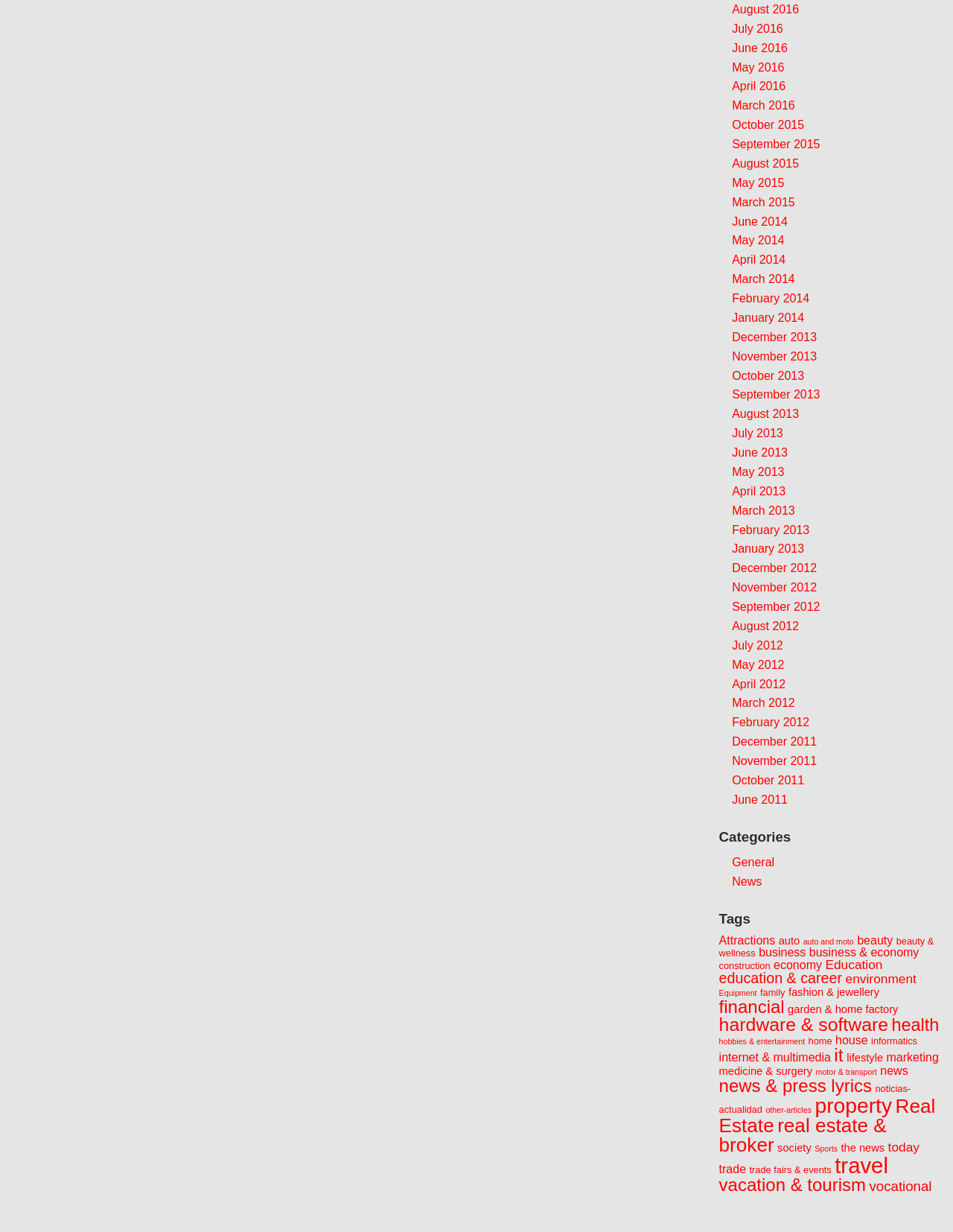Identify the coordinates of the bounding box for the element that must be clicked to accomplish the instruction: "Read News".

[0.768, 0.71, 0.799, 0.721]